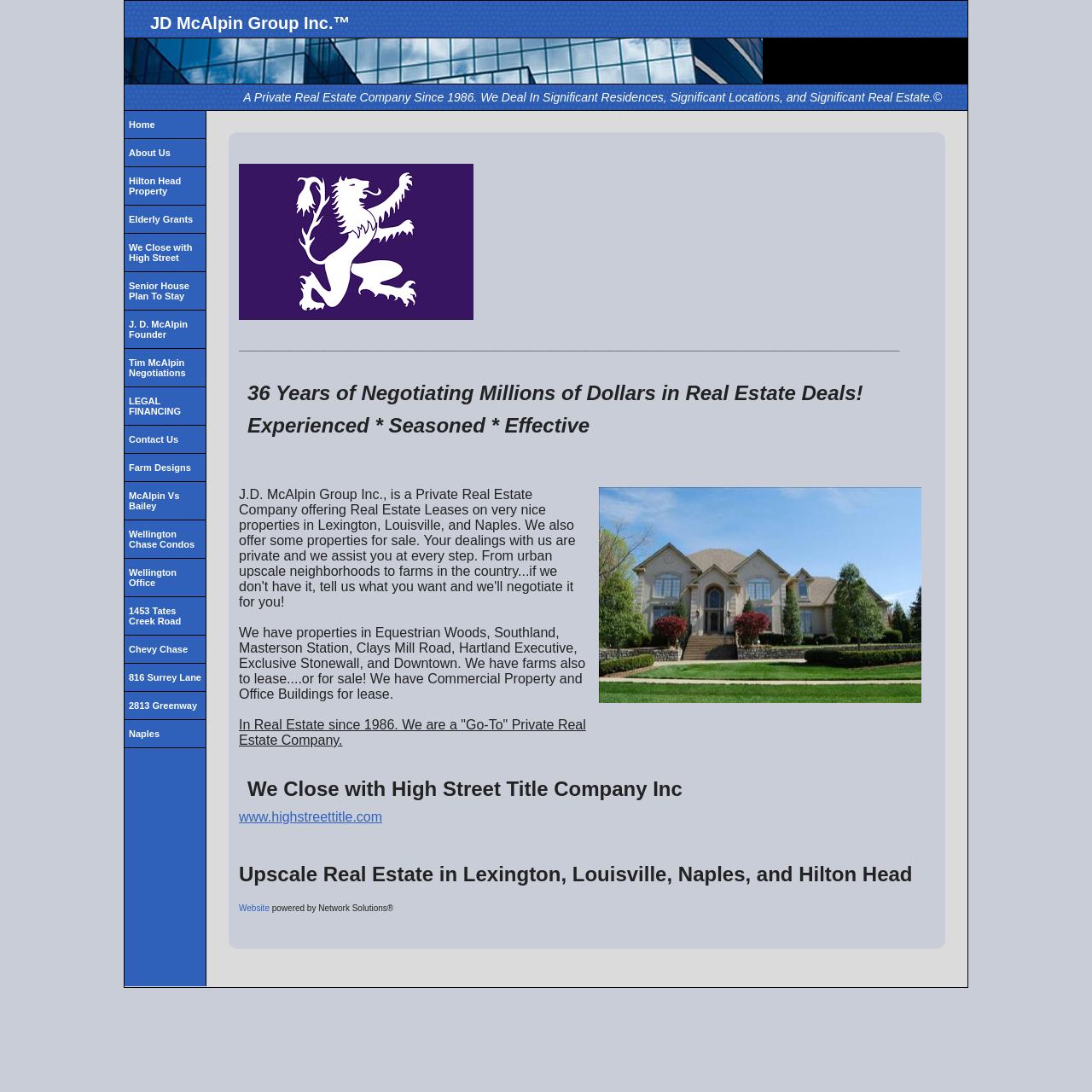Can you find the bounding box coordinates for the element that needs to be clicked to execute this instruction: "Click Home"? The coordinates should be given as four float numbers between 0 and 1, i.e., [left, top, right, bottom].

[0.114, 0.101, 0.188, 0.127]